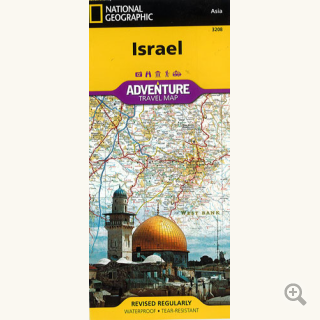Explain what is happening in the image with elaborate details.

This image features the cover of the "Israel Adventure Travel Map" published by National Geographic. The design prominently showcases the map's primary title, "Israel," set against a vibrant yellow background, which captures attention. Below the title is a stylized graphic label reading "ADVENTURE TRAVEL MAP," indicating the map's focus on exploring the diverse landscapes and cultural landmarks of Israel.

The map visual includes intricate details, including roads, cities, and geographical features, inviting users to uncover the country's unique offerings. Notably, the illustration at the bottom depicts significant monuments, including the distinctive Dome of the Rock—an iconic symbol of Jerusalem—situated near various historical structures.

The bottom section of the cover highlights its durability with the features "Revised Regularly," "Waterproof," and "Tear-Resistant," making it well-suited for outdoor adventures. This travel map aims to provide comprehensive and practical information for travelers and adventurers eager to explore Israel's rich heritage and stunning landscapes.